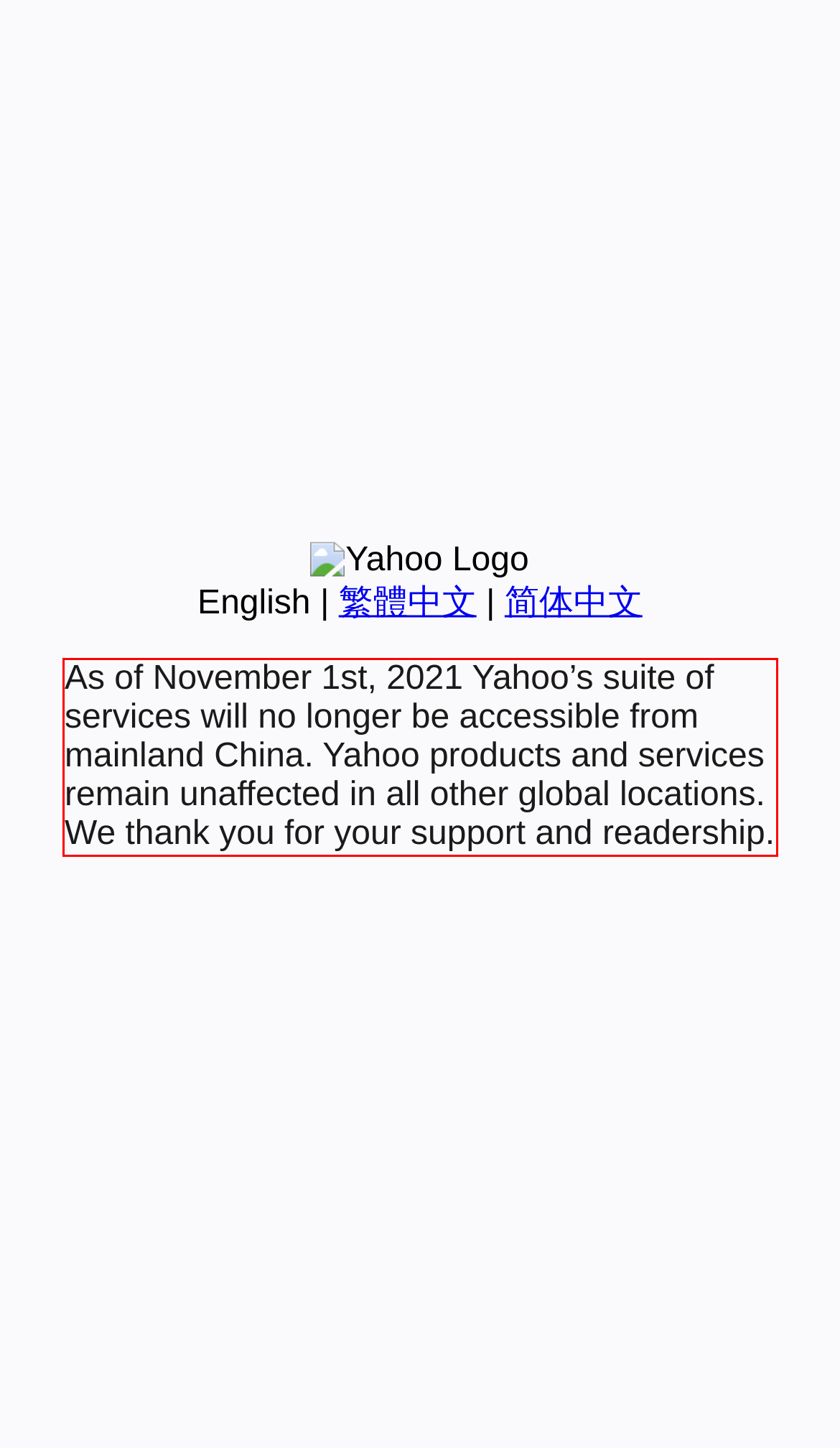You have a screenshot of a webpage, and there is a red bounding box around a UI element. Utilize OCR to extract the text within this red bounding box.

As of November 1st, 2021 Yahoo’s suite of services will no longer be accessible from mainland China. Yahoo products and services remain unaffected in all other global locations. We thank you for your support and readership.